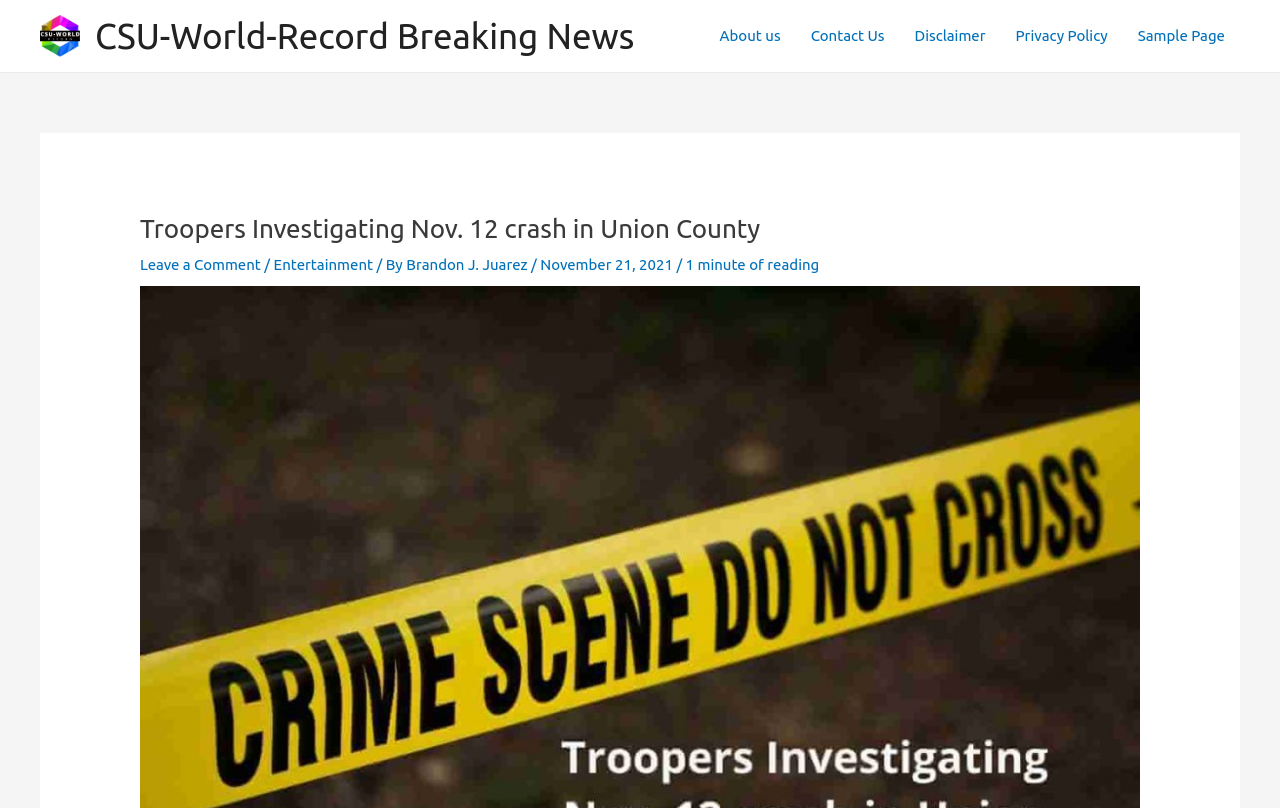Review the image closely and give a comprehensive answer to the question: What is the name of the news organization?

I found the answer by looking at the top-left corner of the webpage, where there is a link and an image with the same text 'CSU-World-Record Breaking News', which suggests that it is the name of the news organization.